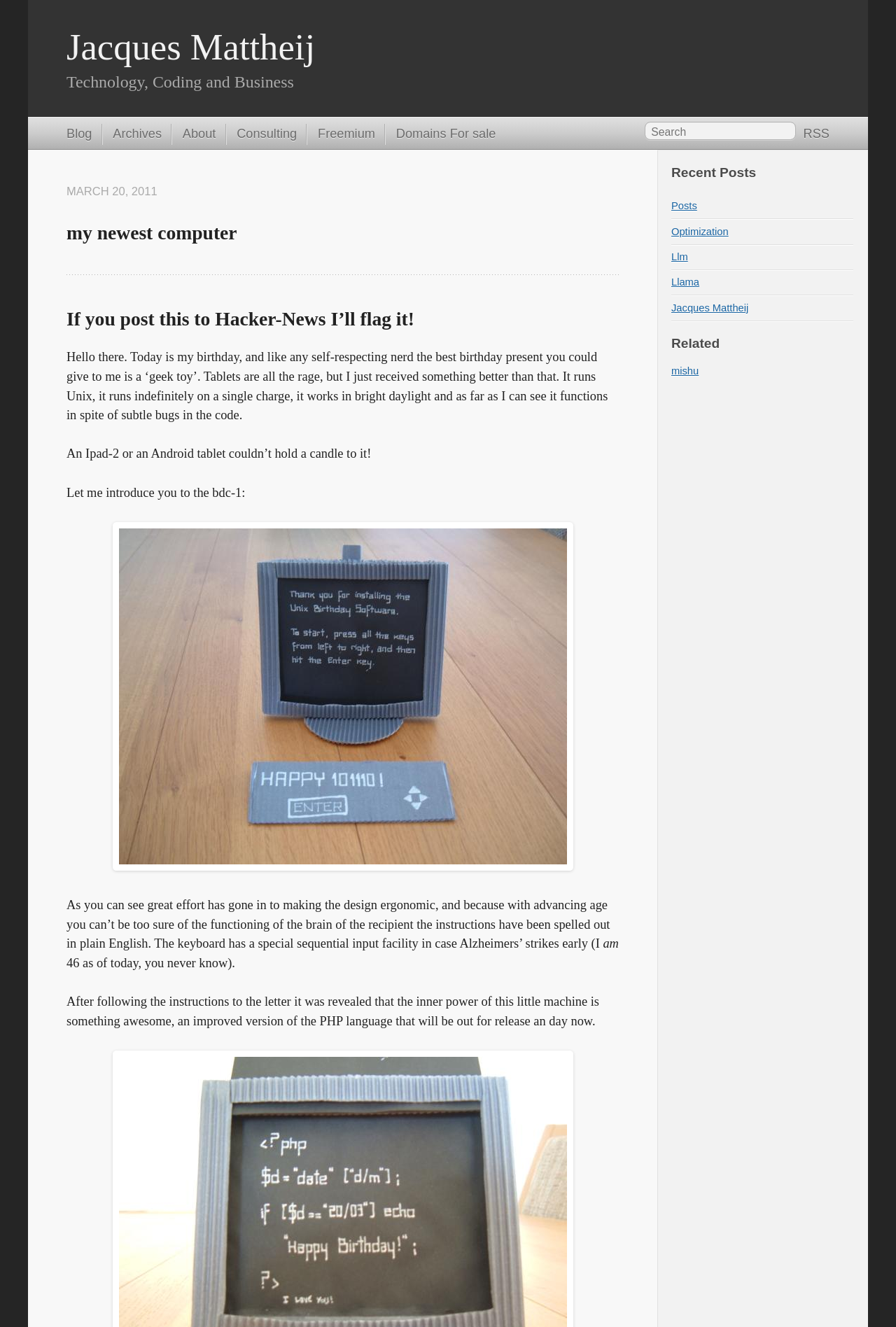Identify the bounding box coordinates of the specific part of the webpage to click to complete this instruction: "Read the 'Notice Board'".

None